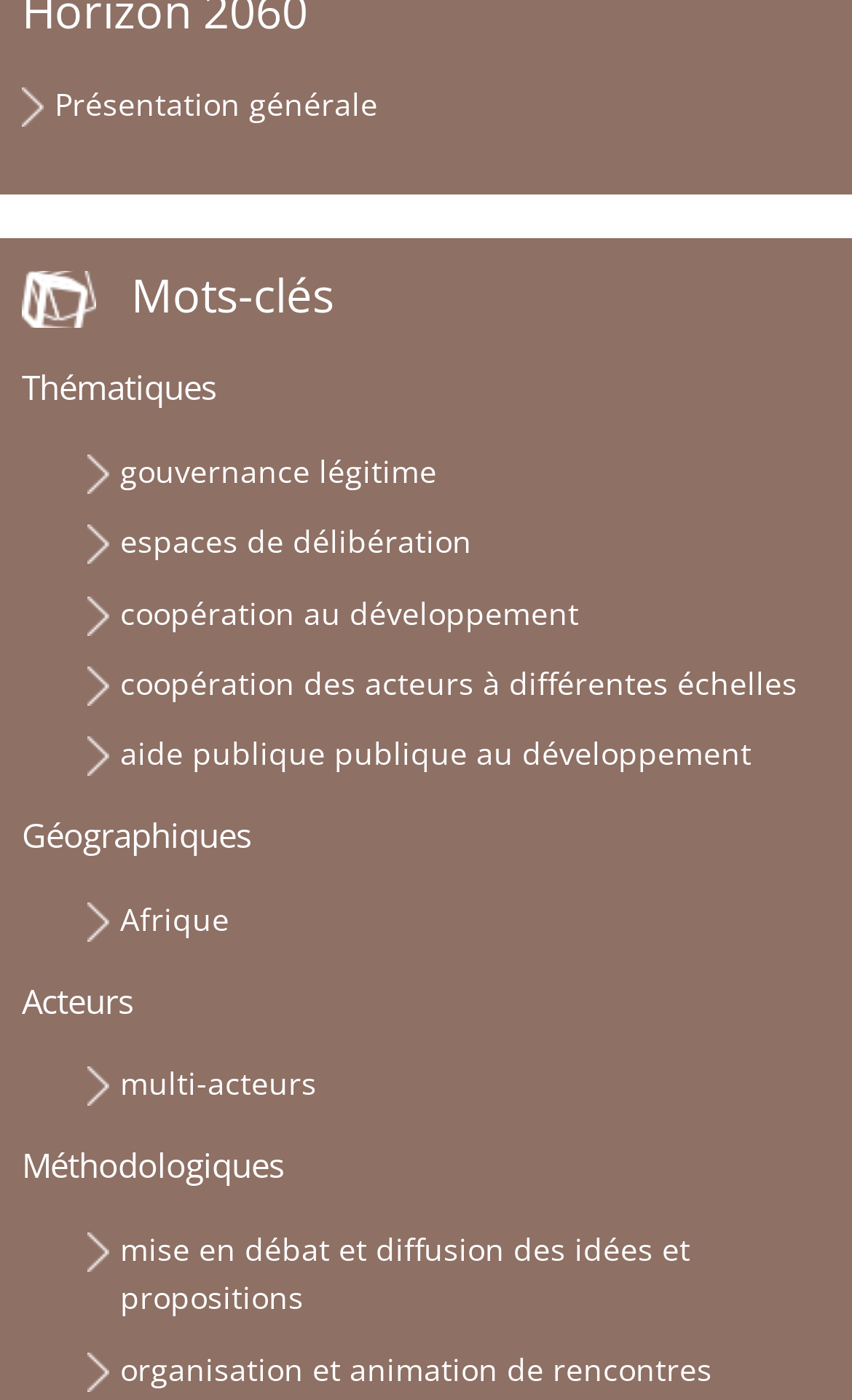Provide the bounding box coordinates of the HTML element described as: "aide publique publique au développement". The bounding box coordinates should be four float numbers between 0 and 1, i.e., [left, top, right, bottom].

[0.141, 0.523, 0.882, 0.553]